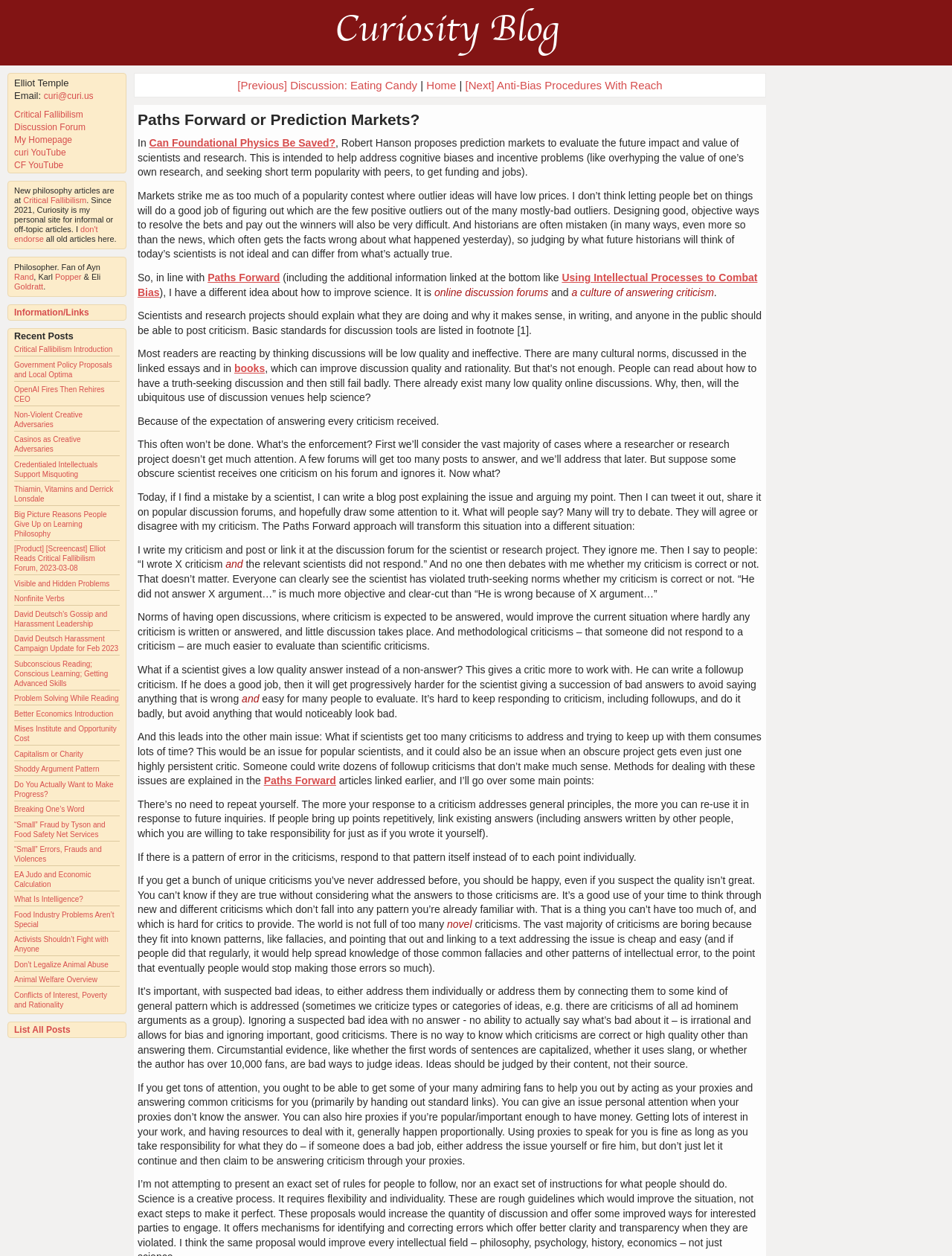Determine the bounding box coordinates of the clickable element to achieve the following action: 'check Information/Links'. Provide the coordinates as four float values between 0 and 1, formatted as [left, top, right, bottom].

[0.015, 0.245, 0.093, 0.253]